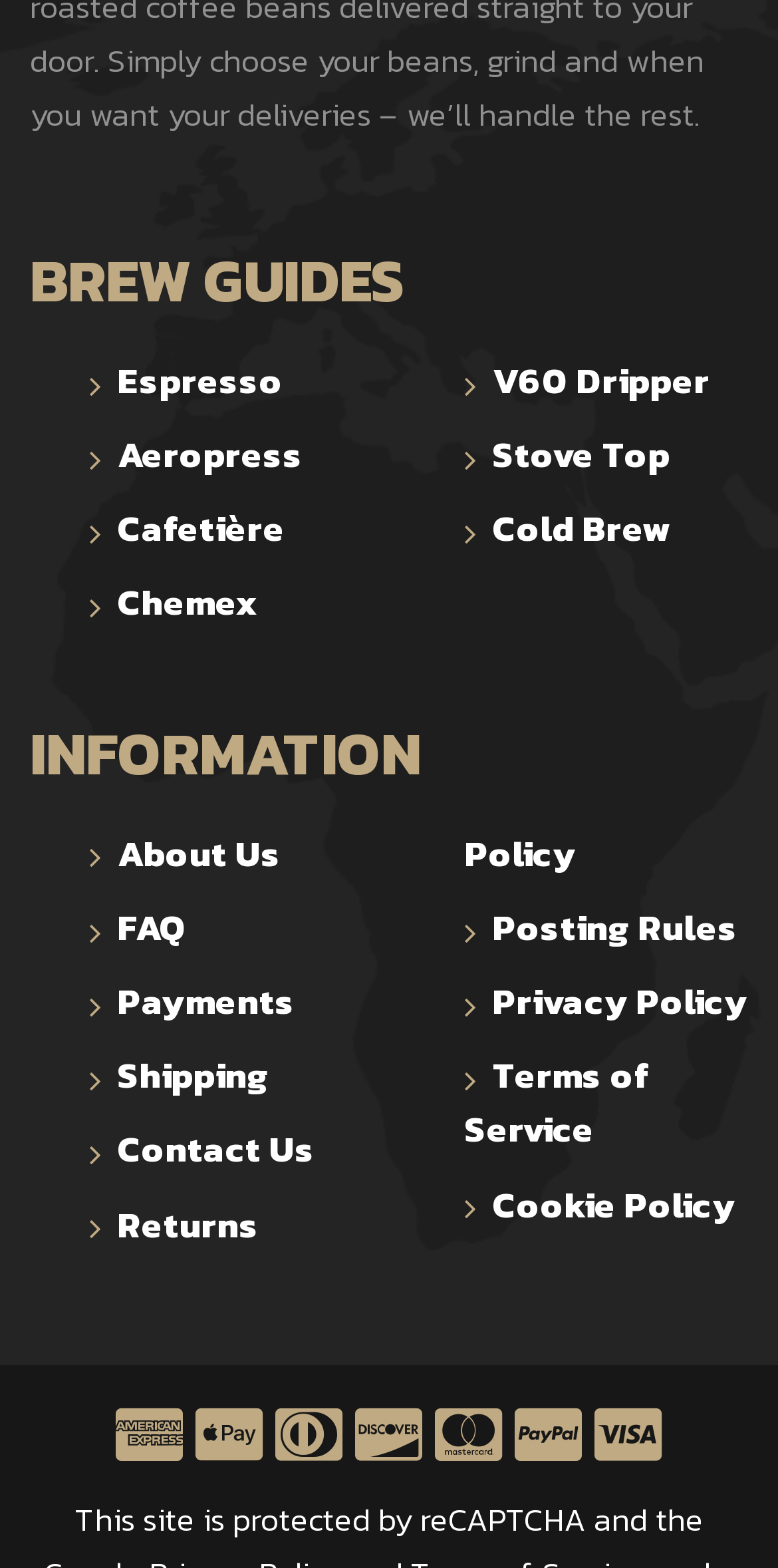What is the last information link?
Please give a well-detailed answer to the question.

I looked at the links under the 'INFORMATION' heading and found the last link, which is ' Cookie Policy'.